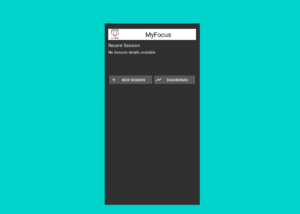What is the purpose of the 'New Session' button?
Look at the image and provide a short answer using one word or a phrase.

Initiate a new facial expression tracking session